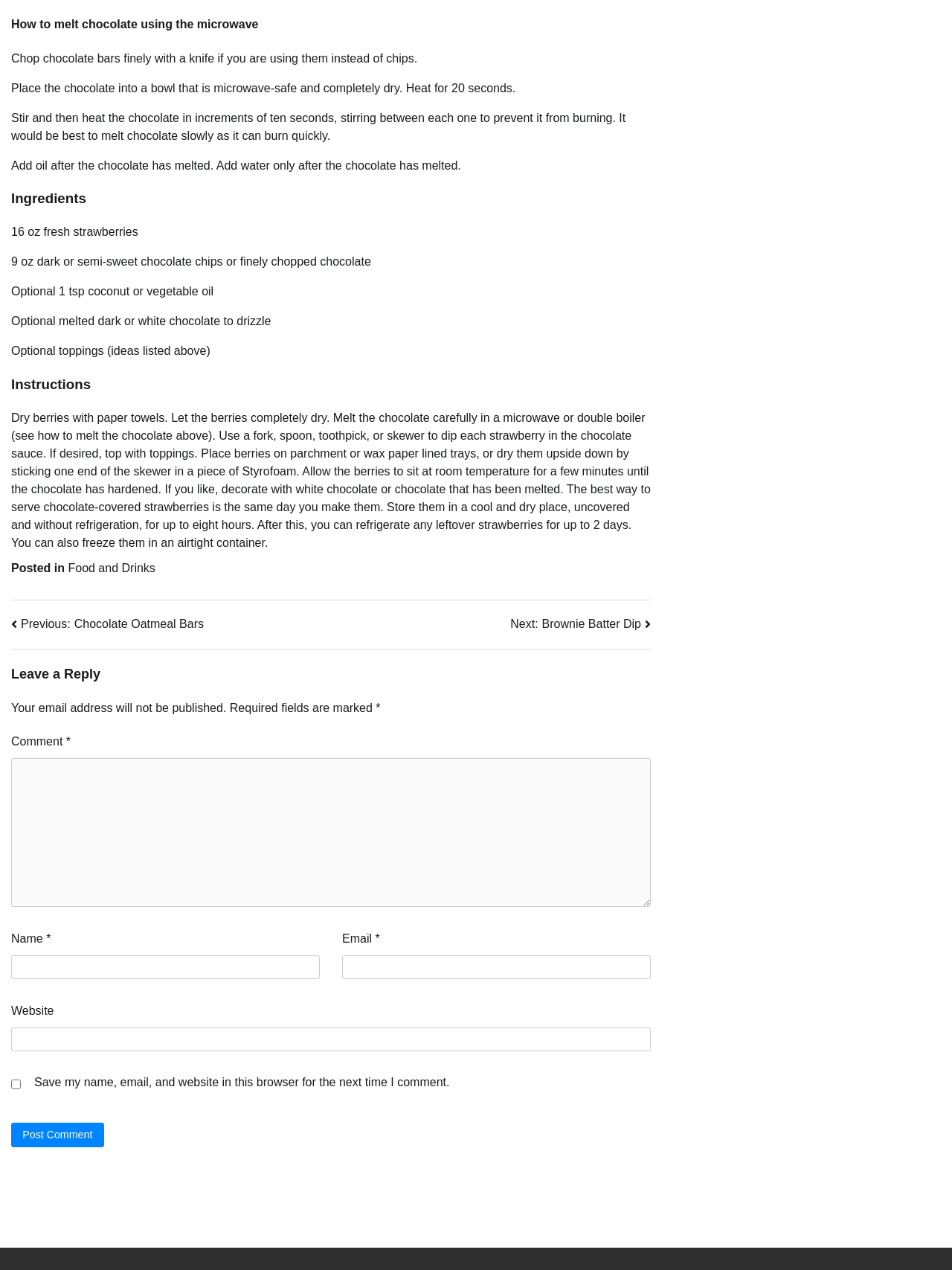Provide your answer in one word or a succinct phrase for the question: 
What is the purpose of adding oil to the melted chocolate?

After chocolate has melted